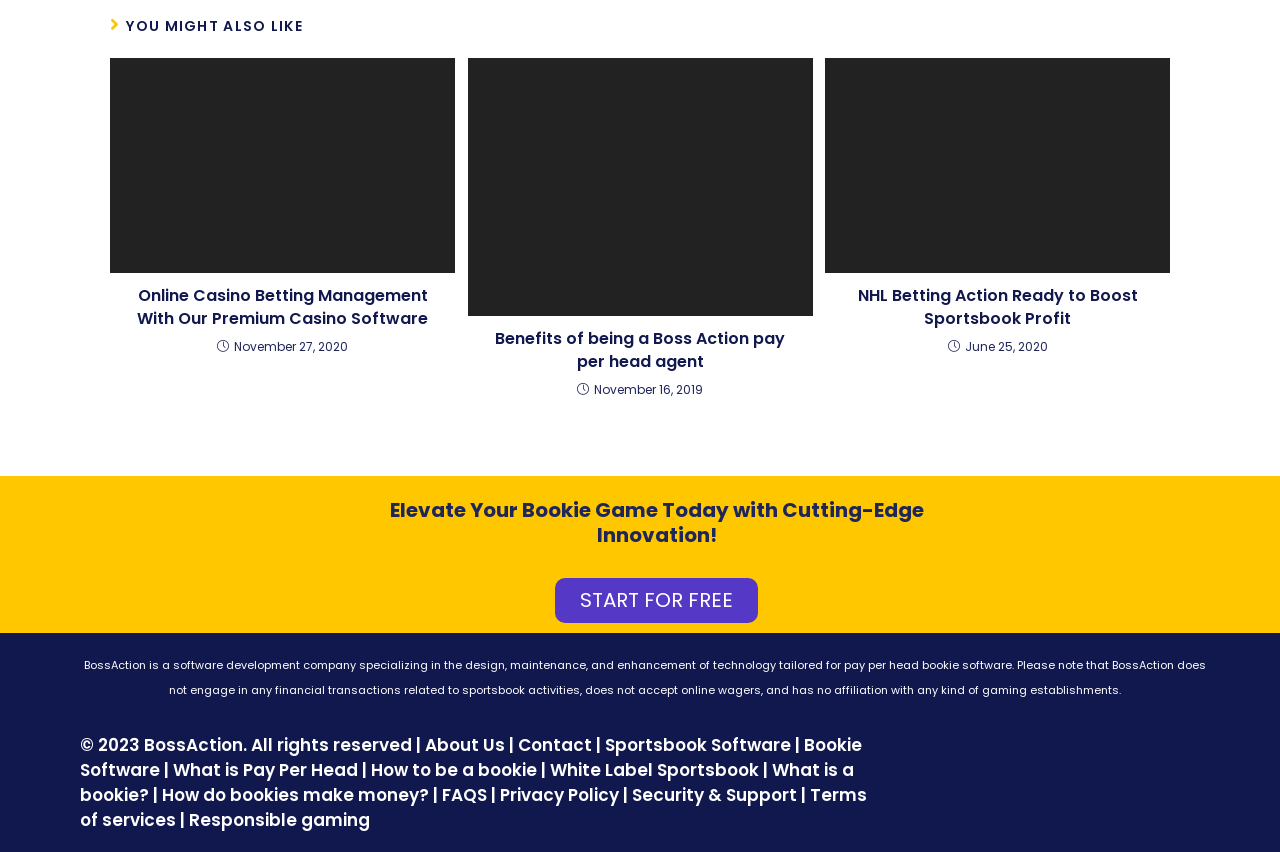Please specify the bounding box coordinates of the clickable section necessary to execute the following command: "Click the 'Previous' button".

None